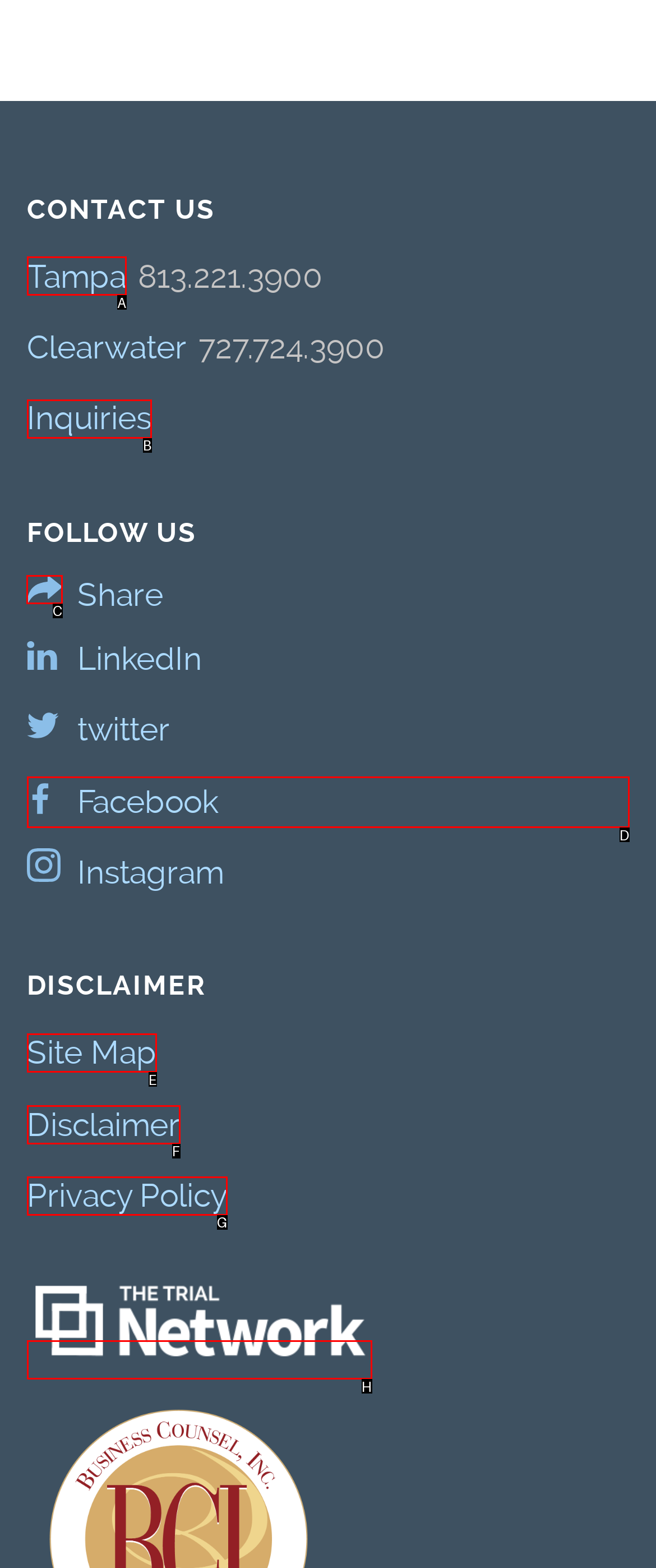Select the option I need to click to accomplish this task: Click on the 'Share Icon'
Provide the letter of the selected choice from the given options.

C